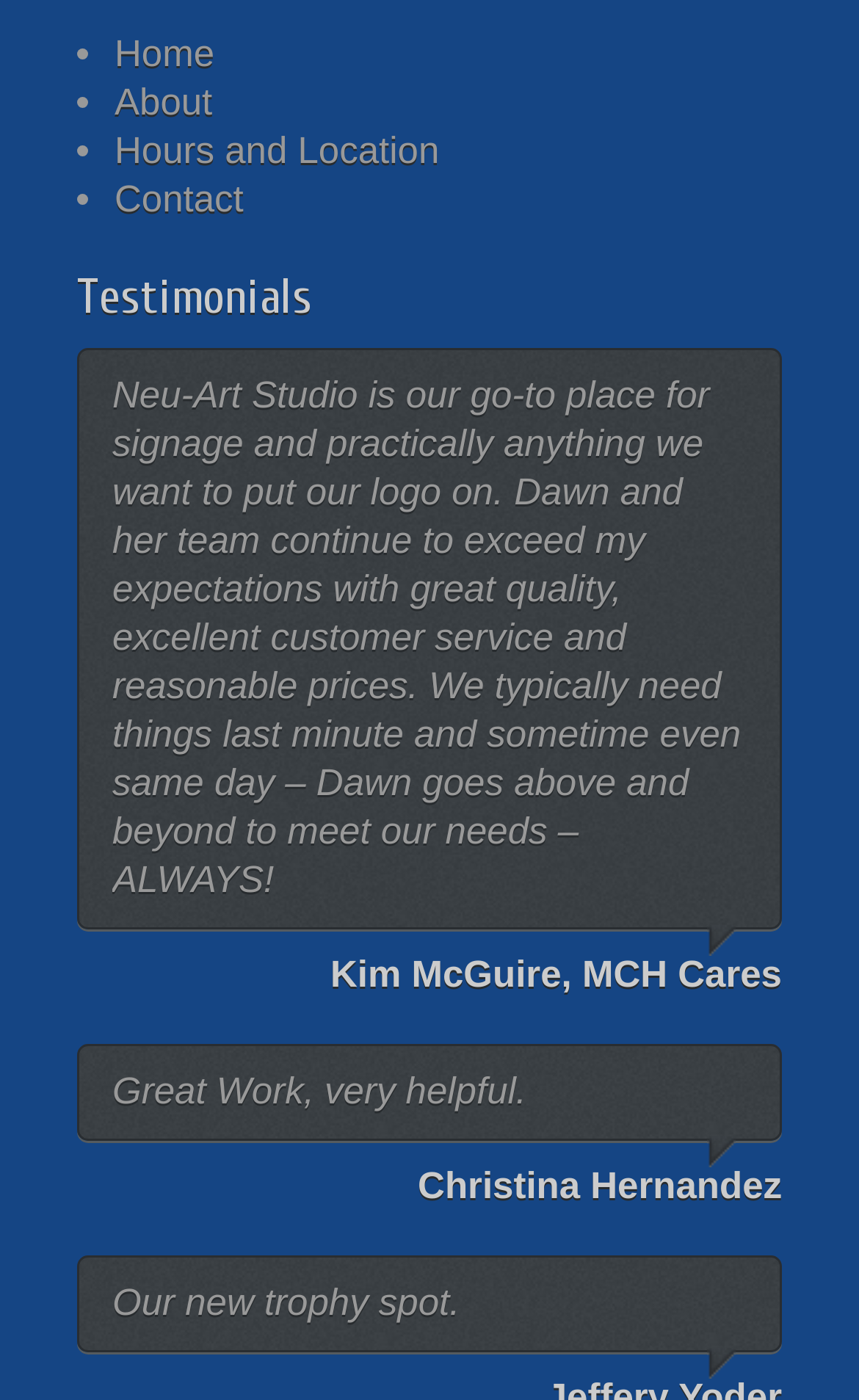What is the name of the studio?
From the image, provide a succinct answer in one word or a short phrase.

Neu-Art Studio